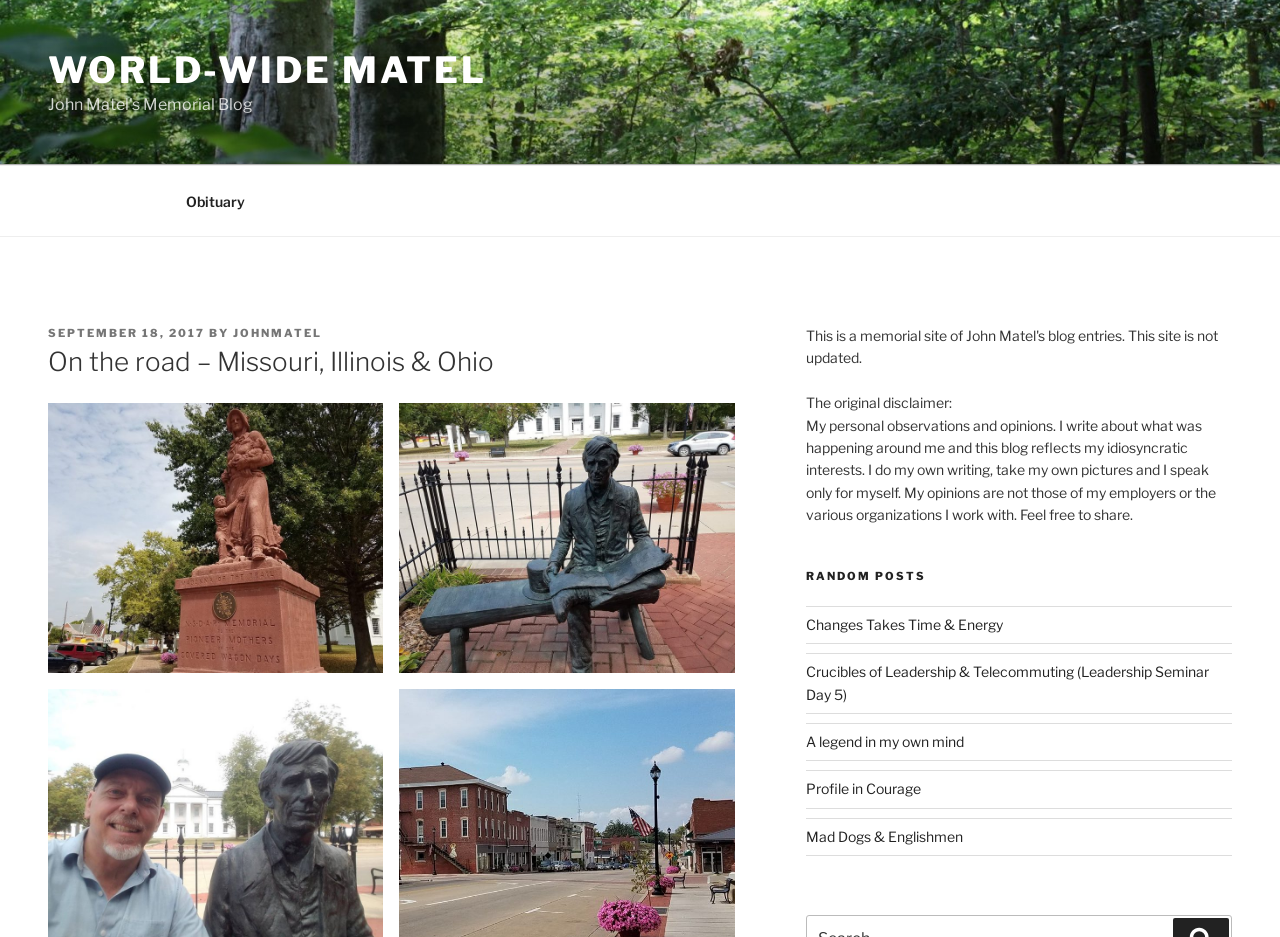Given the description "Mad Dogs & Englishmen", provide the bounding box coordinates of the corresponding UI element.

[0.63, 0.884, 0.752, 0.902]